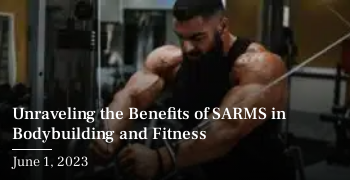What is the topic of the content?
Please provide a single word or phrase as your answer based on the screenshot.

Benefits of SARMs